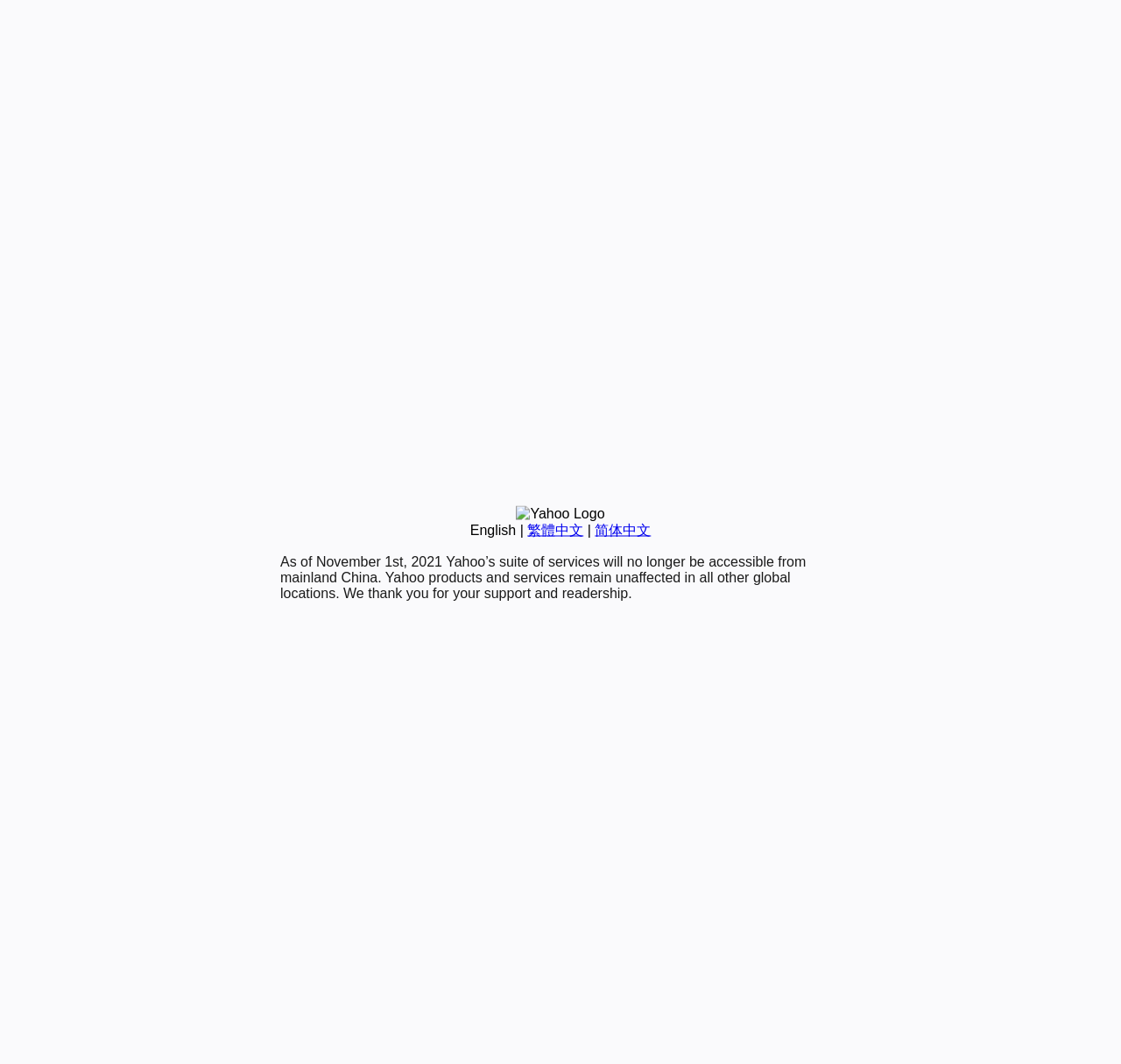Locate the UI element described as follows: "English". Return the bounding box coordinates as four float numbers between 0 and 1 in the order [left, top, right, bottom].

[0.419, 0.491, 0.46, 0.505]